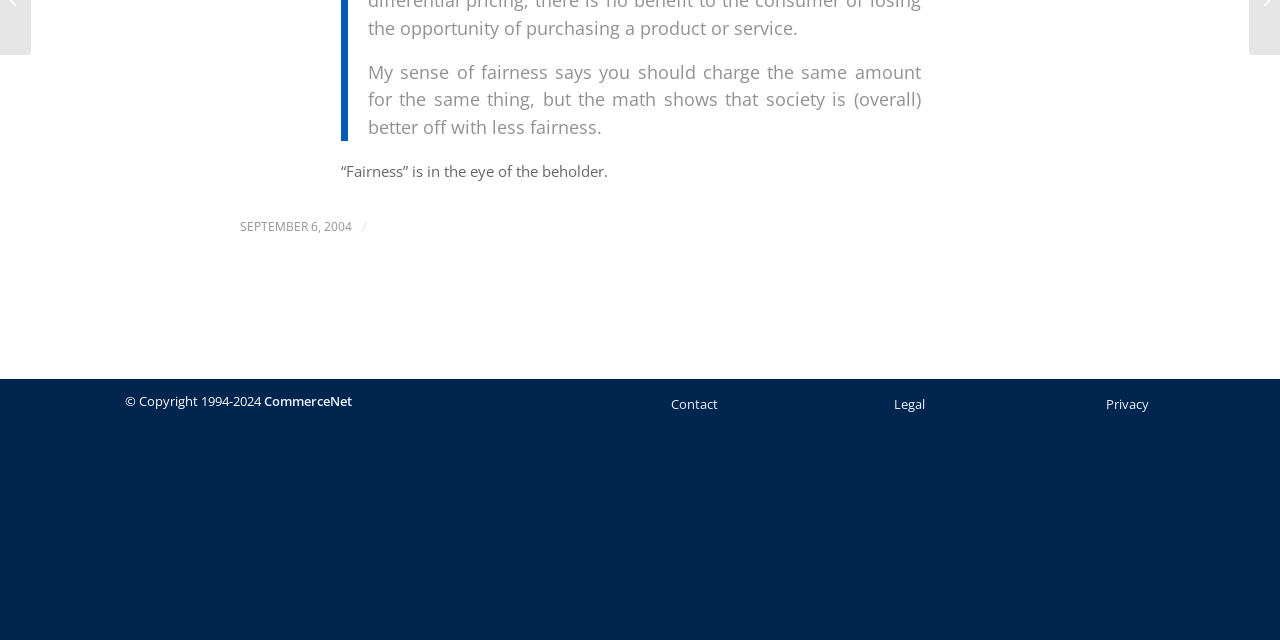Please find the bounding box for the UI component described as follows: "Contact".

[0.524, 0.616, 0.646, 0.649]